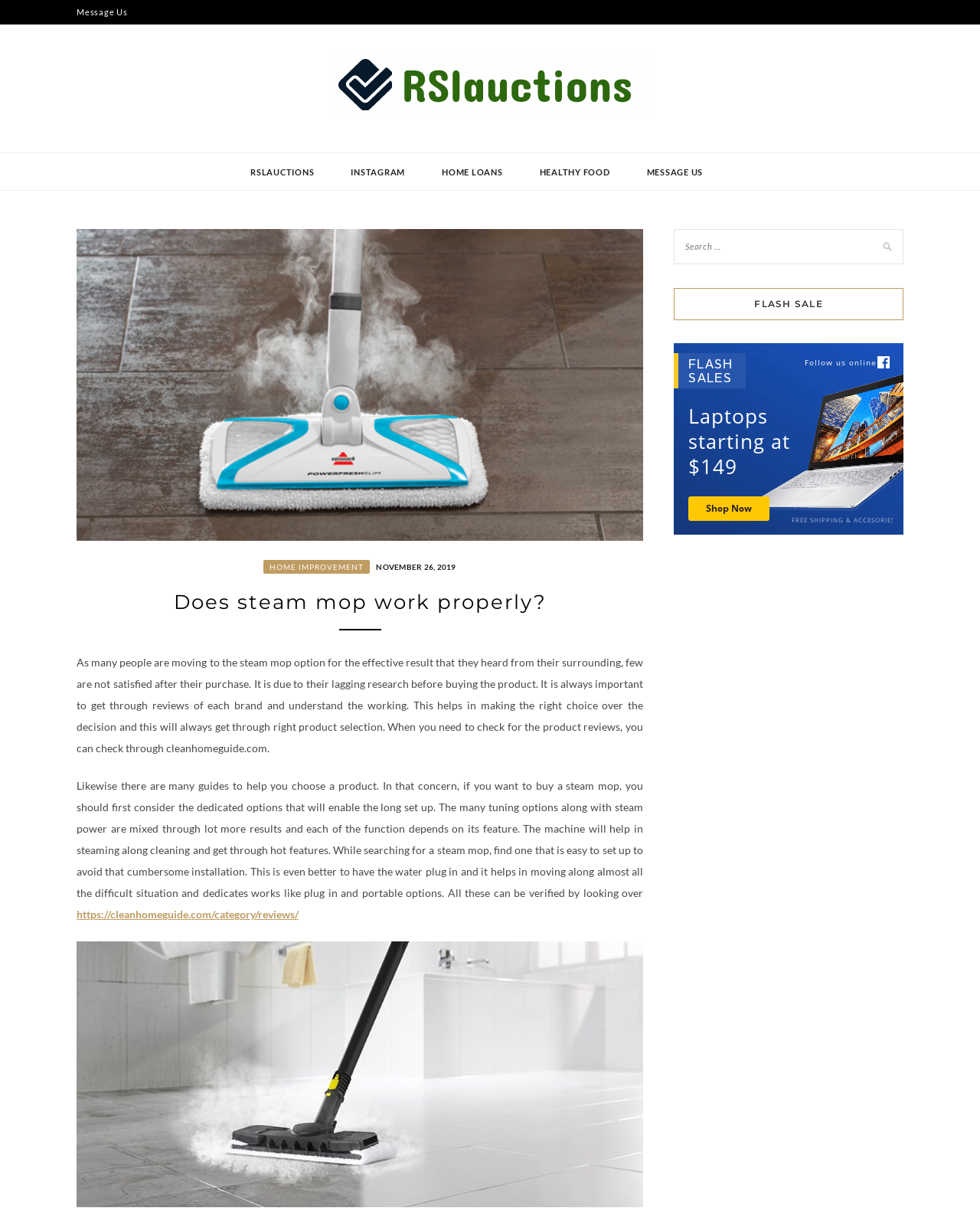What is the feature to look for in a steam mop?
Please answer using one word or phrase, based on the screenshot.

Easy setup